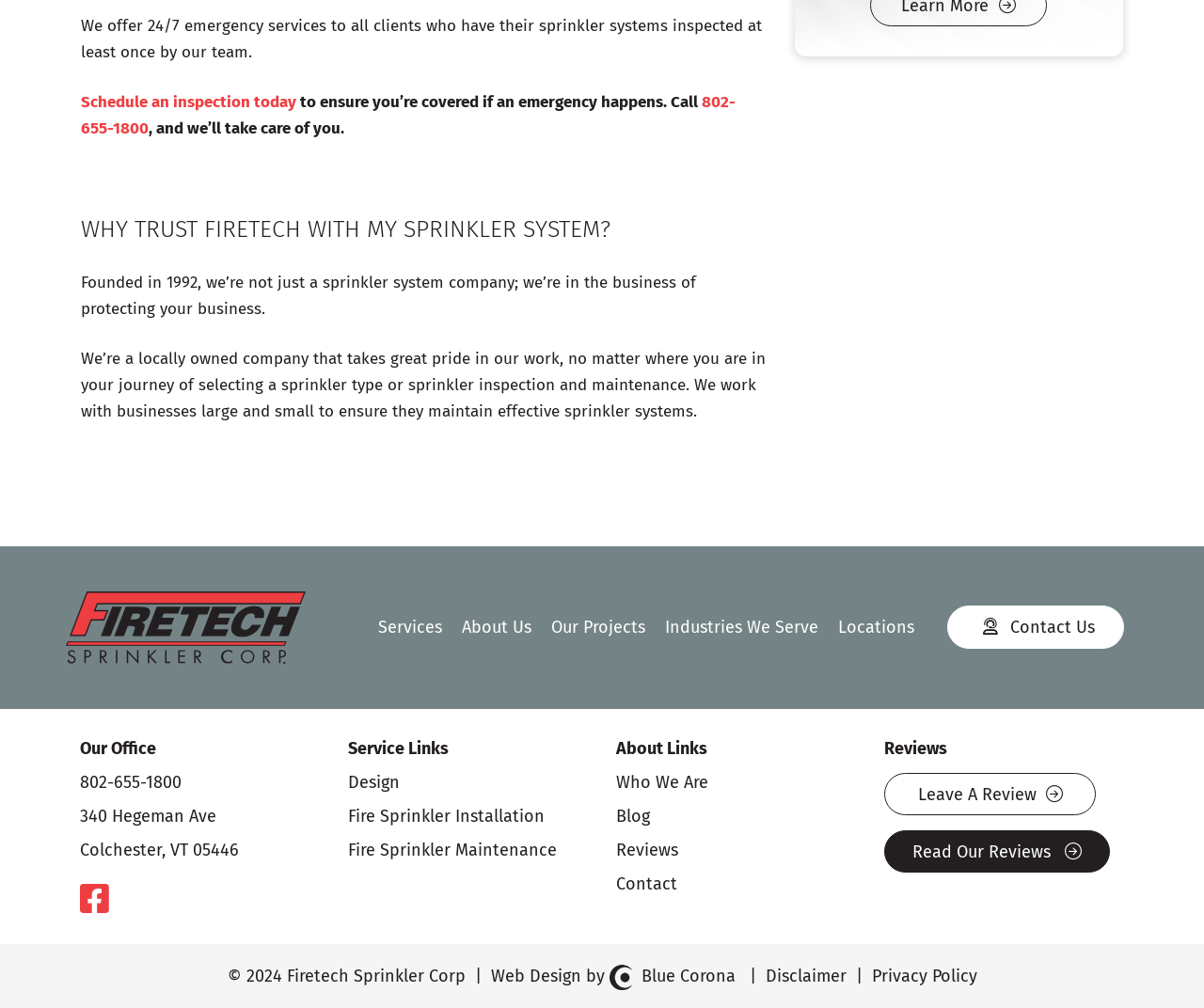Please identify the bounding box coordinates of the clickable area that will allow you to execute the instruction: "Learn more about services".

[0.314, 0.612, 0.368, 0.633]